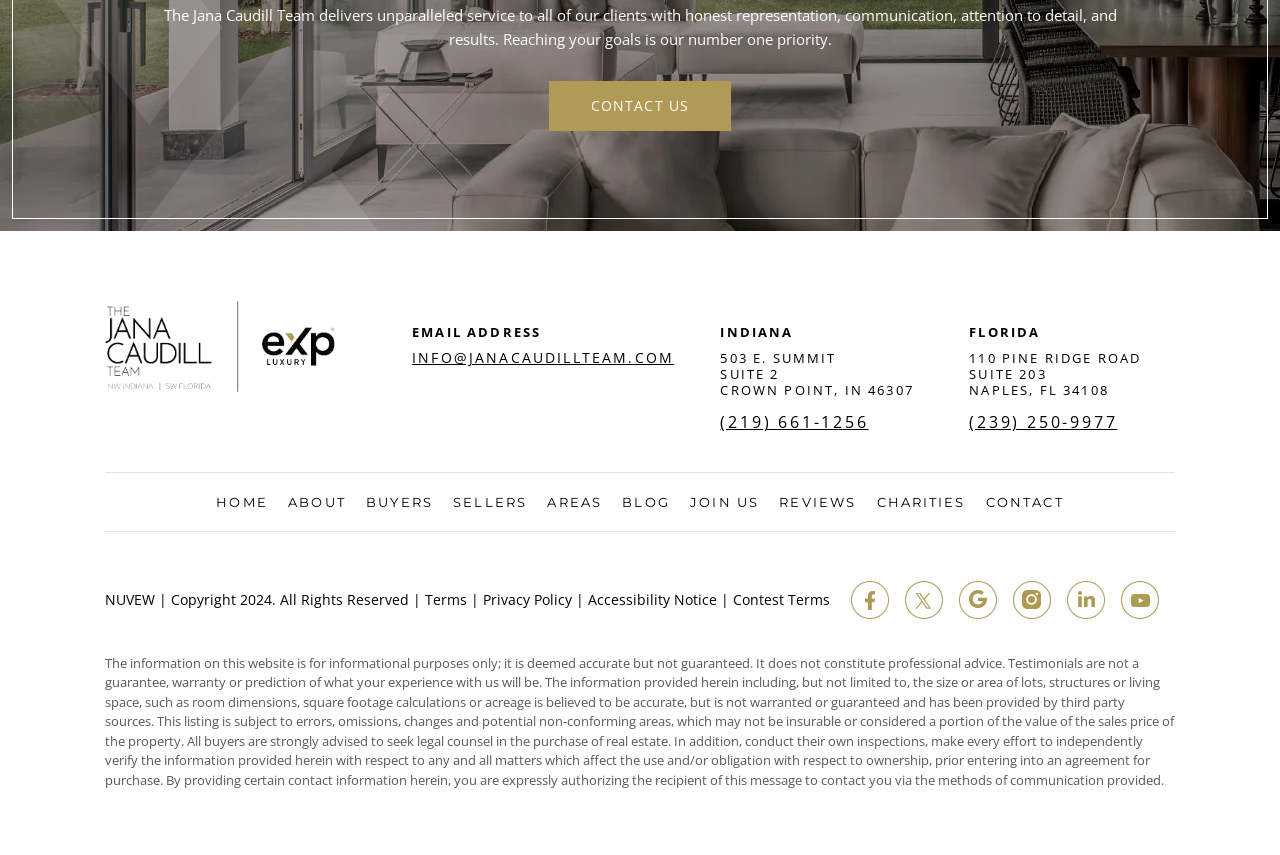Please locate the bounding box coordinates of the element that needs to be clicked to achieve the following instruction: "Visit the 'HOME' page". The coordinates should be four float numbers between 0 and 1, i.e., [left, top, right, bottom].

[0.169, 0.58, 0.209, 0.595]